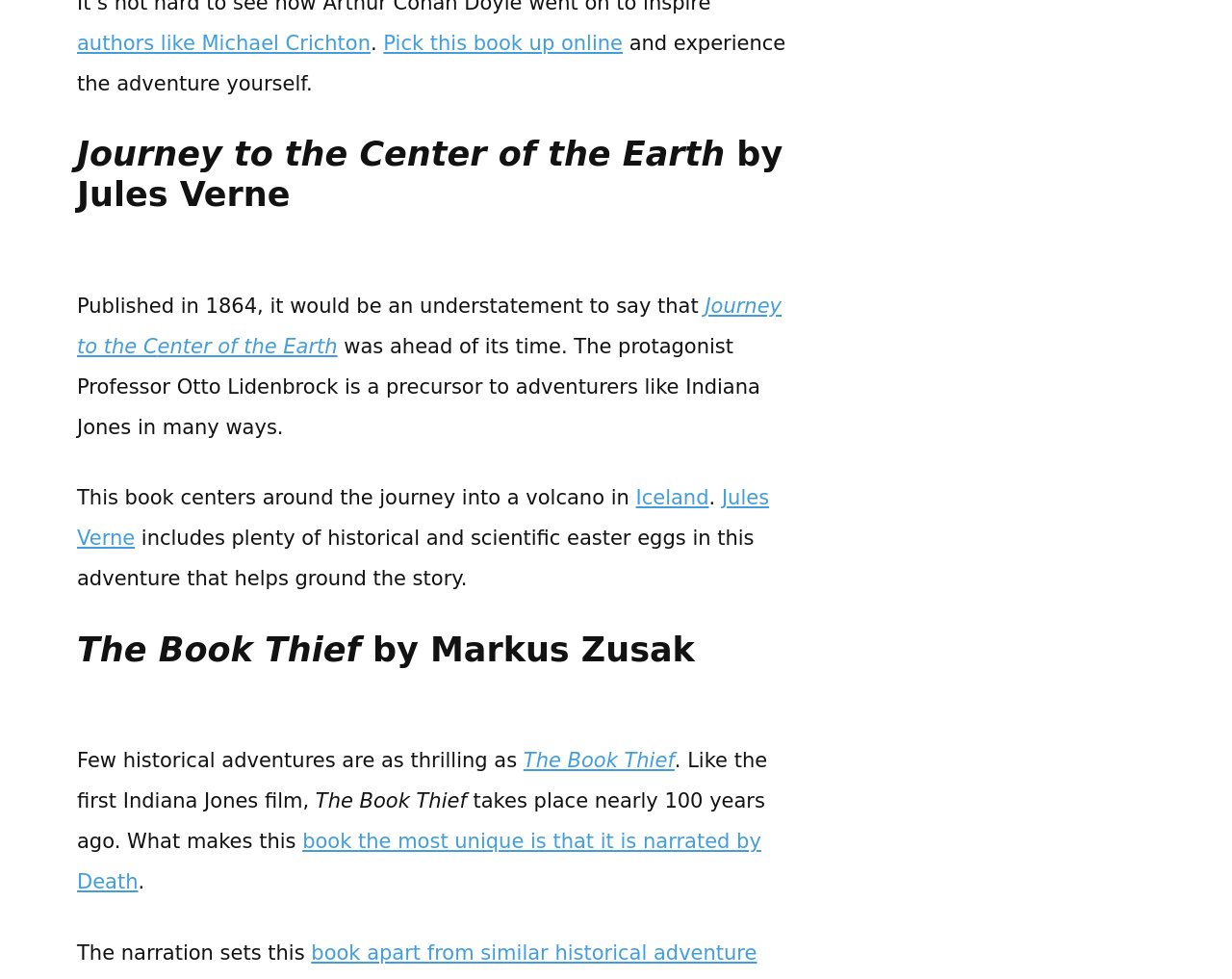Provide the bounding box coordinates for the UI element that is described as: "authors like Michael Crichton".

[0.062, 0.032, 0.301, 0.056]